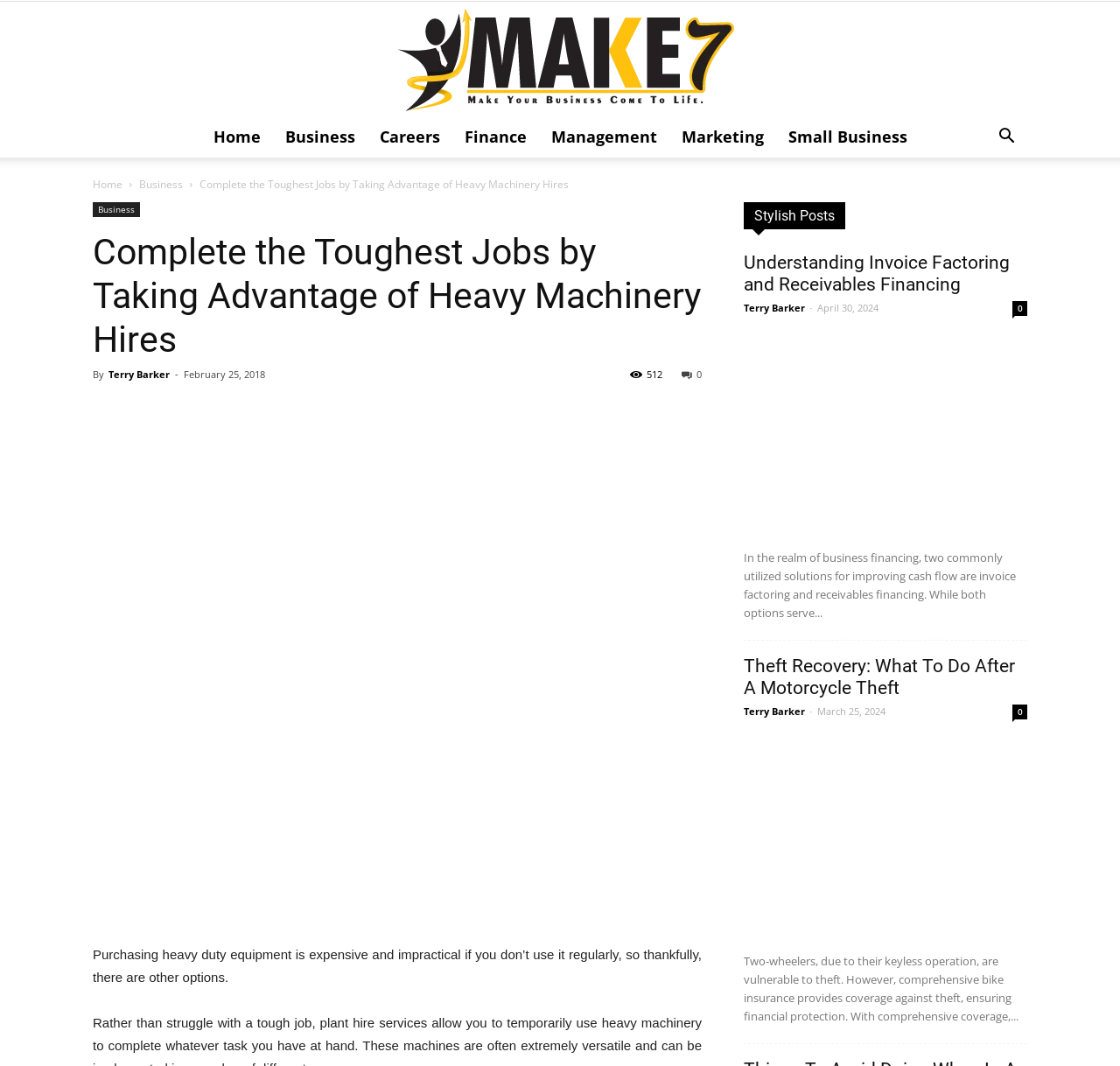How many images are on the webpage?
Please ensure your answer to the question is detailed and covers all necessary aspects.

I searched the webpage and found three images, one in the article 'Complete the Toughest Jobs by Taking Advantage of Heavy Machinery Hires', one in the article 'Receivables Financing', and one in the article 'bike insurance'.